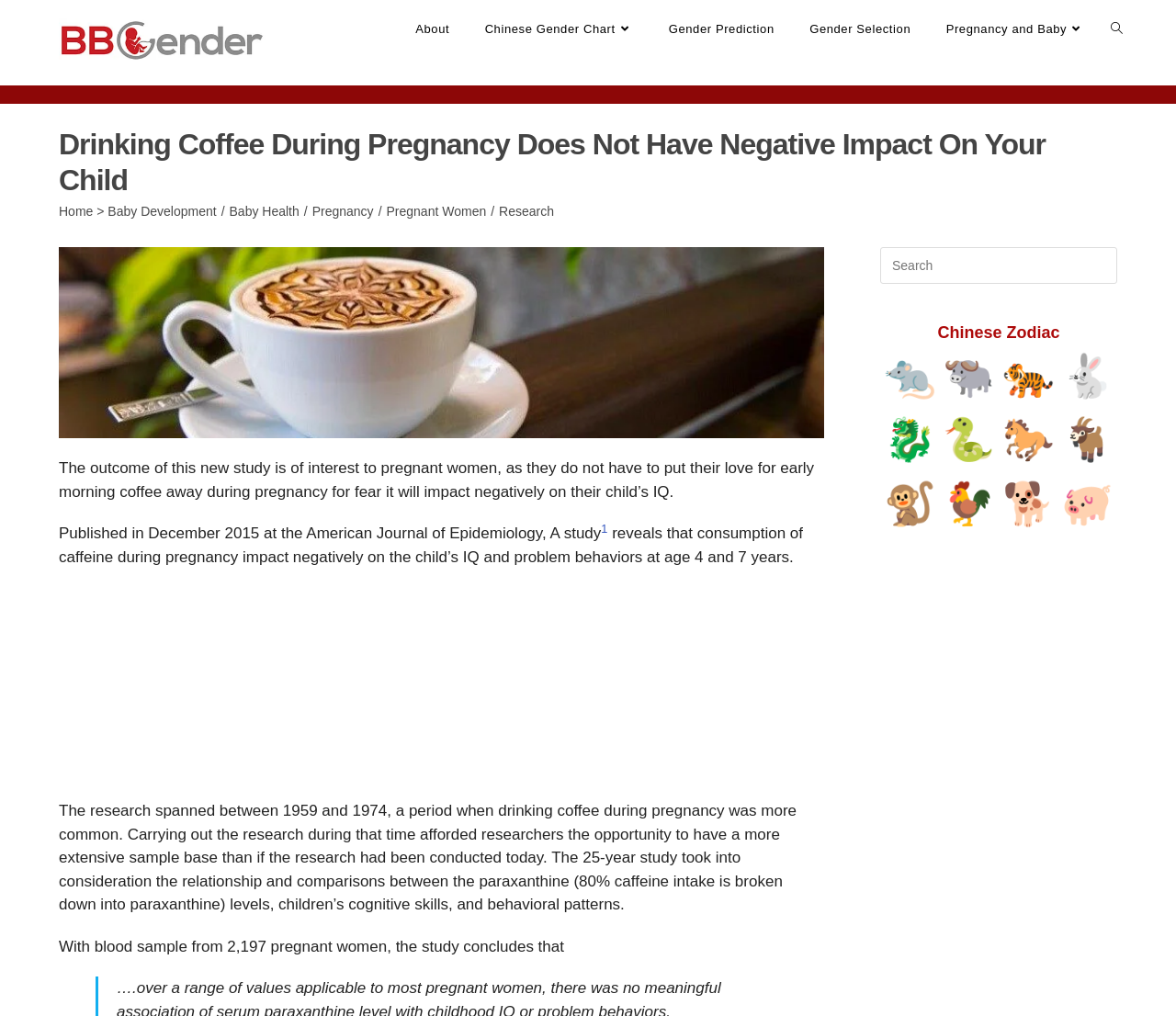Please specify the bounding box coordinates of the region to click in order to perform the following instruction: "Search this website".

[0.748, 0.243, 0.95, 0.28]